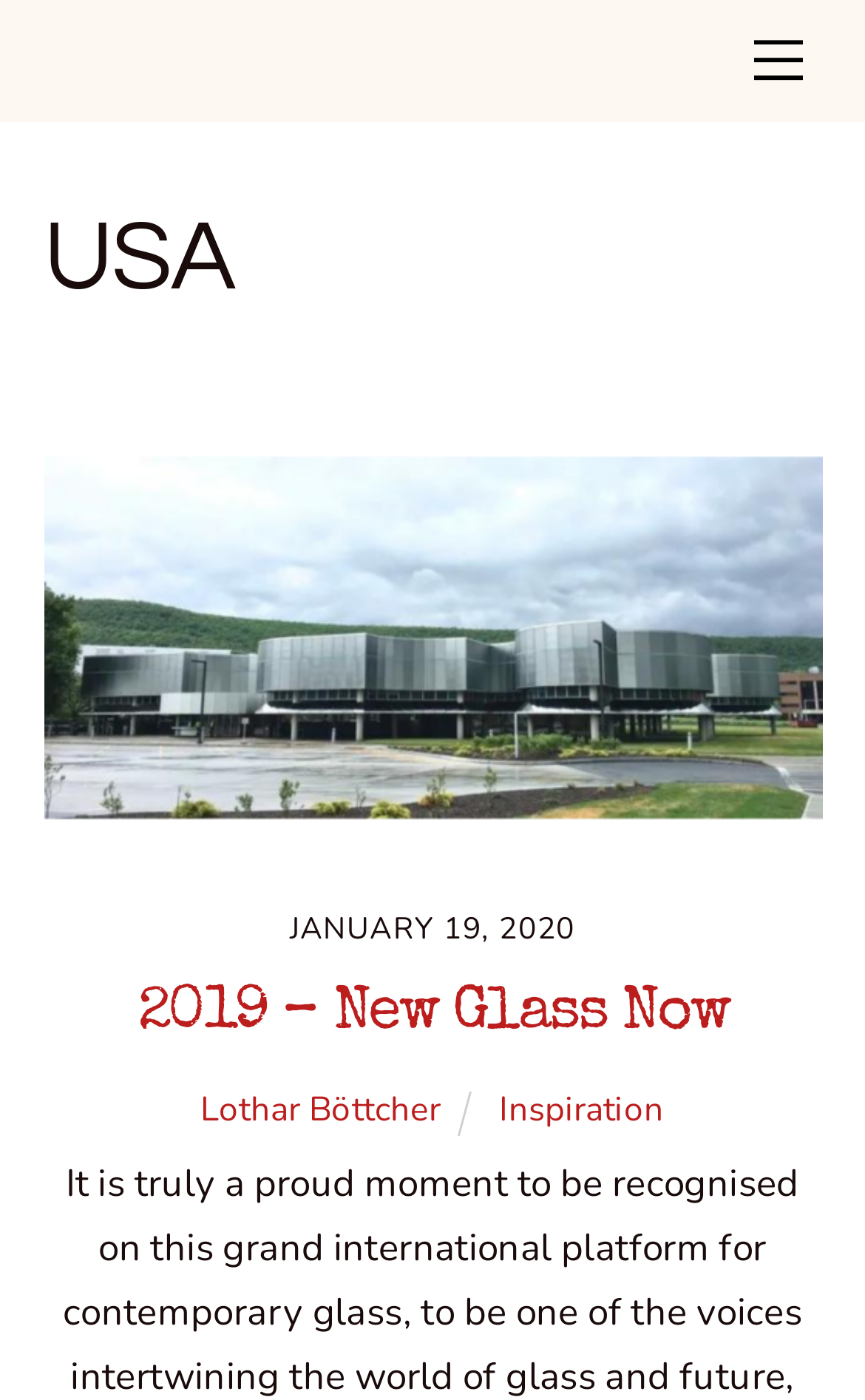Describe the webpage in detail, including text, images, and layout.

The webpage is about Lothar Böttcher, an artist, and features a prominent heading "USA" at the top. Below the heading, there is a large figure that takes up most of the width of the page, containing an image titled "Untitled design (7)". The image is positioned in the middle of the page, with a time stamp "JANUARY 19, 2020" placed below it.

To the right of the image, there are three links: "2019 – New Glass Now", "Lothar Böttcher", and "Inspiration". The link "2019 – New Glass Now" is positioned above the other two links. At the very top of the page, there is a link labeled "Menu", which is likely a navigation menu.

There are a total of four links on the page, including the "Menu" link at the top. The page also features two headings, "USA" and "2019 – New Glass Now", which provide a clear structure to the content. Overall, the page appears to be a simple and clean design, with a focus on showcasing Lothar Böttcher's work.